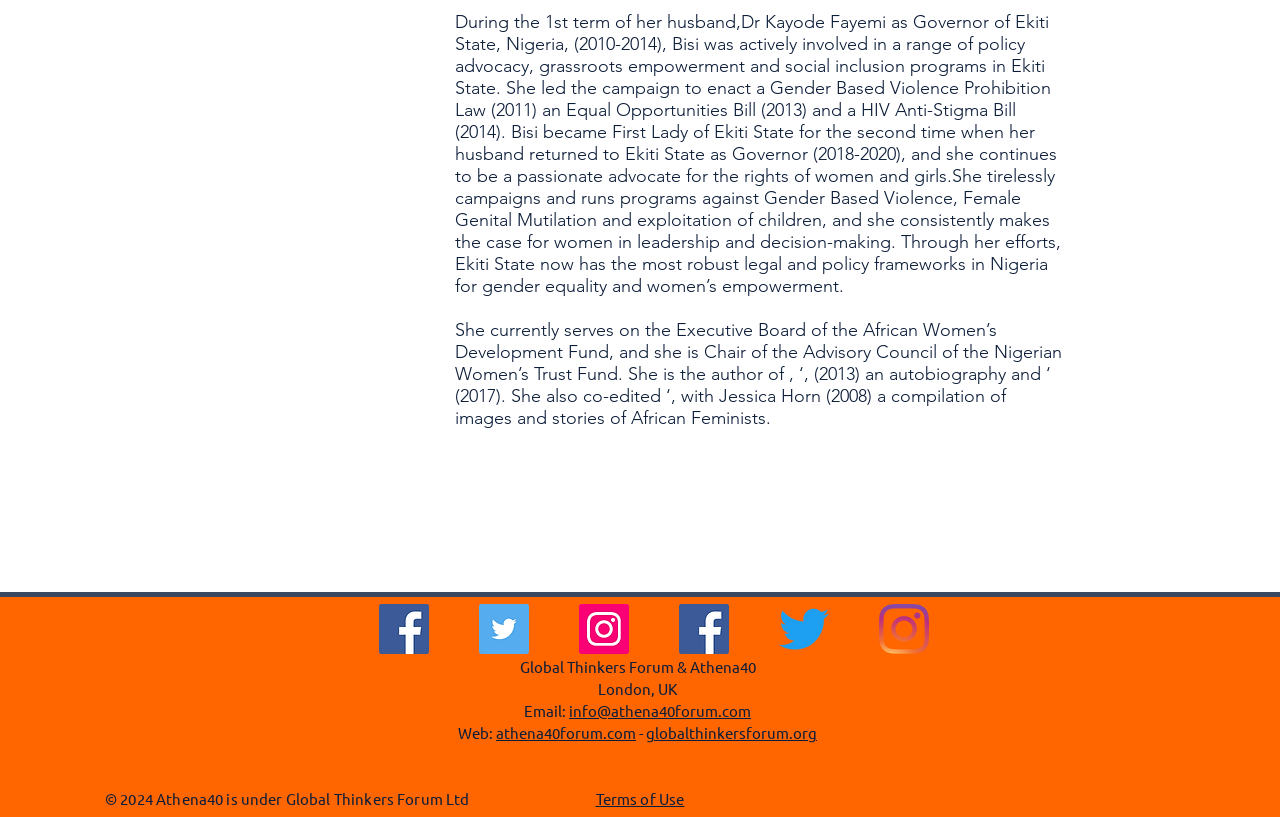Determine the bounding box coordinates for the area that should be clicked to carry out the following instruction: "Check Terms of Use".

[0.465, 0.966, 0.535, 0.989]